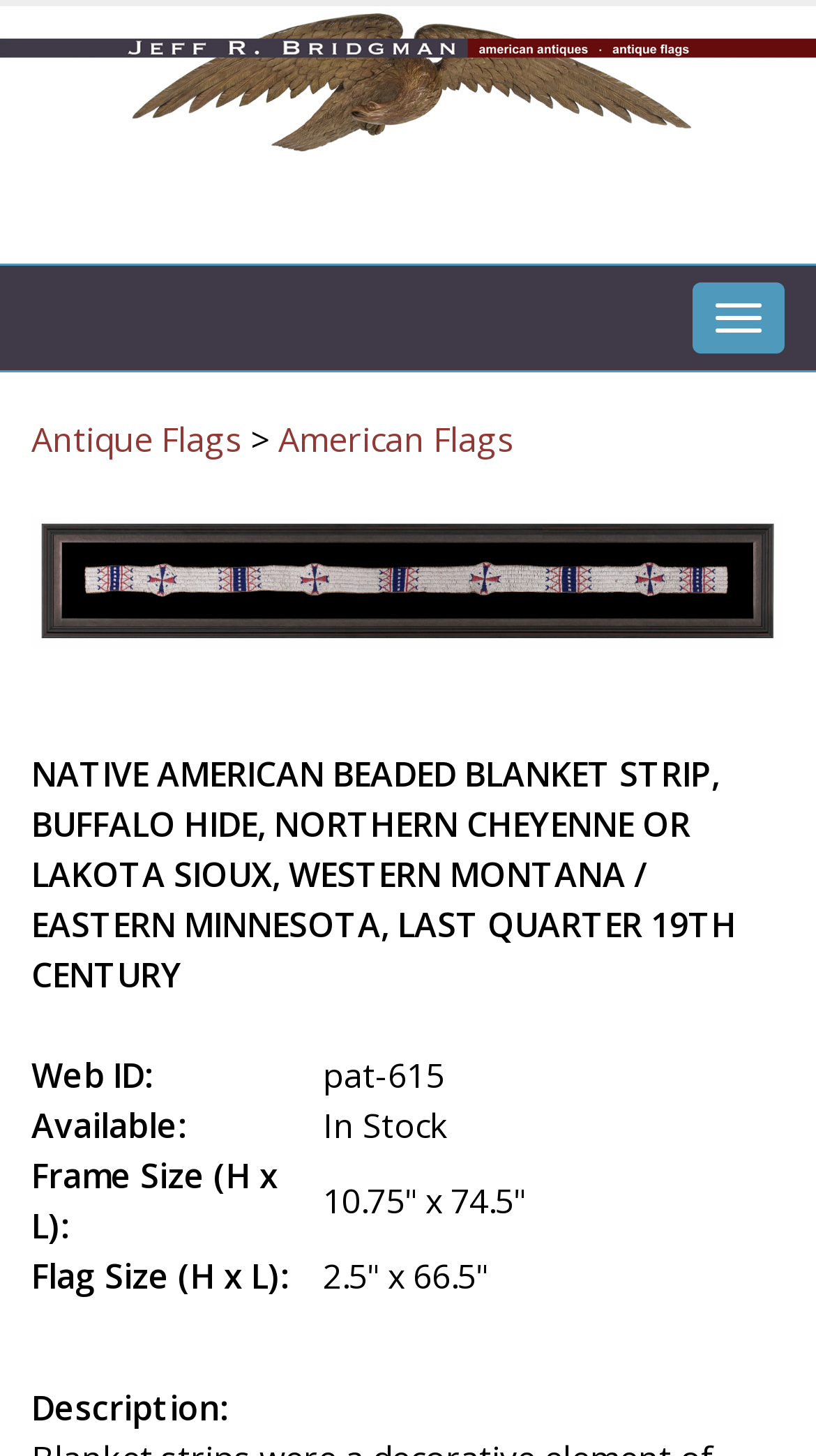Explain the webpage in detail, including its primary components.

This webpage is about an antique item, specifically a Native American beaded blanket strip, buffalo hide, from the Northern Cheyenne or Lakota Sioux tribe, dating back to the last quarter of the 19th century. 

At the top of the page, there is an image of "Jeff Bridgman Antique Flags" and two toggle navigation tabs, positioned side by side, on the right-hand side. 

Below the image, there are two links, "Antique Flags" and "American Flags", placed horizontally, with a ">" symbol in between. 

The main content of the page is an image of the antique item, which takes up most of the page's width. 

Below the image, there is a table with several rows, each containing two columns. The table displays details about the item, including its web ID, availability, frame size, flag size, and description. The table is divided into rows, with each row containing a label and its corresponding value.